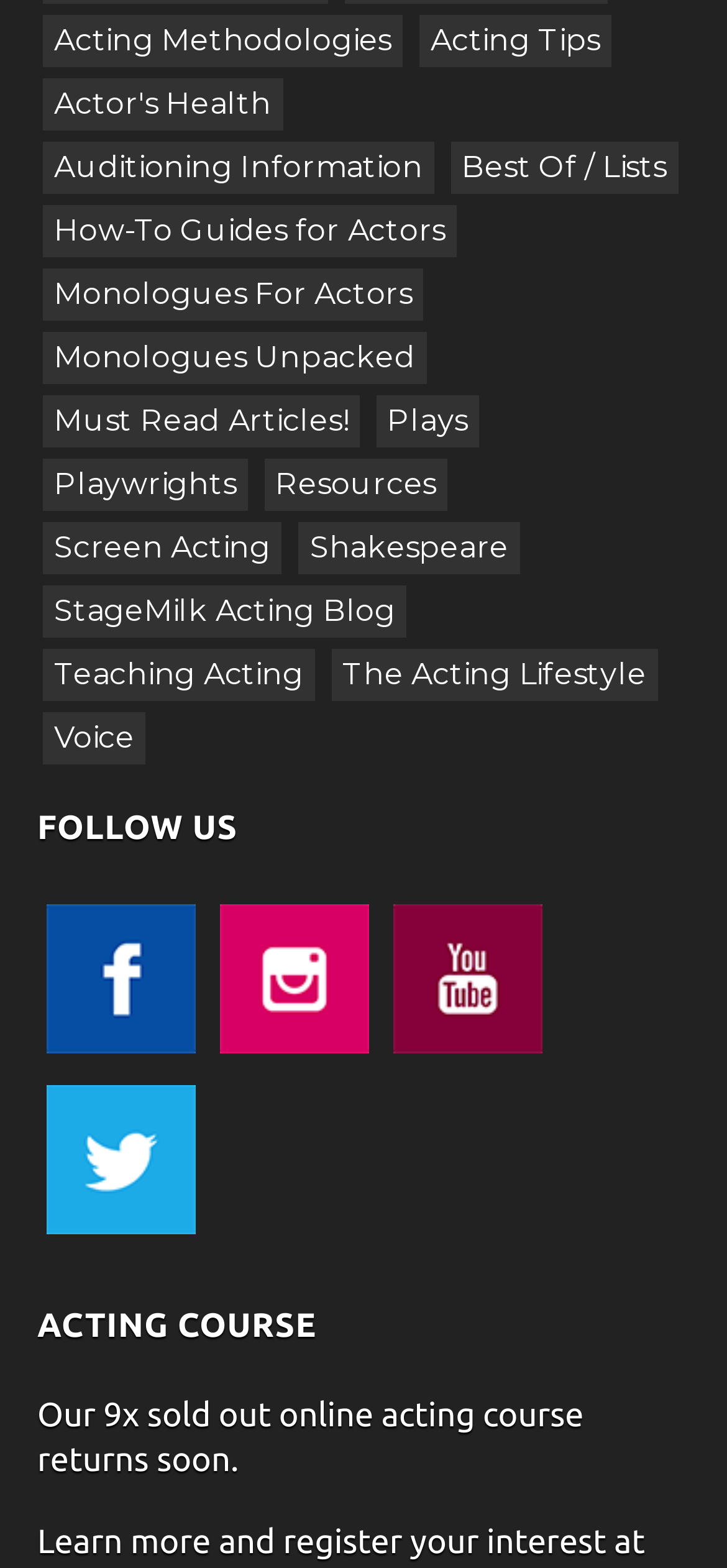Please determine the bounding box coordinates for the element that should be clicked to follow these instructions: "Follow on Facebook".

[0.051, 0.658, 0.282, 0.684]